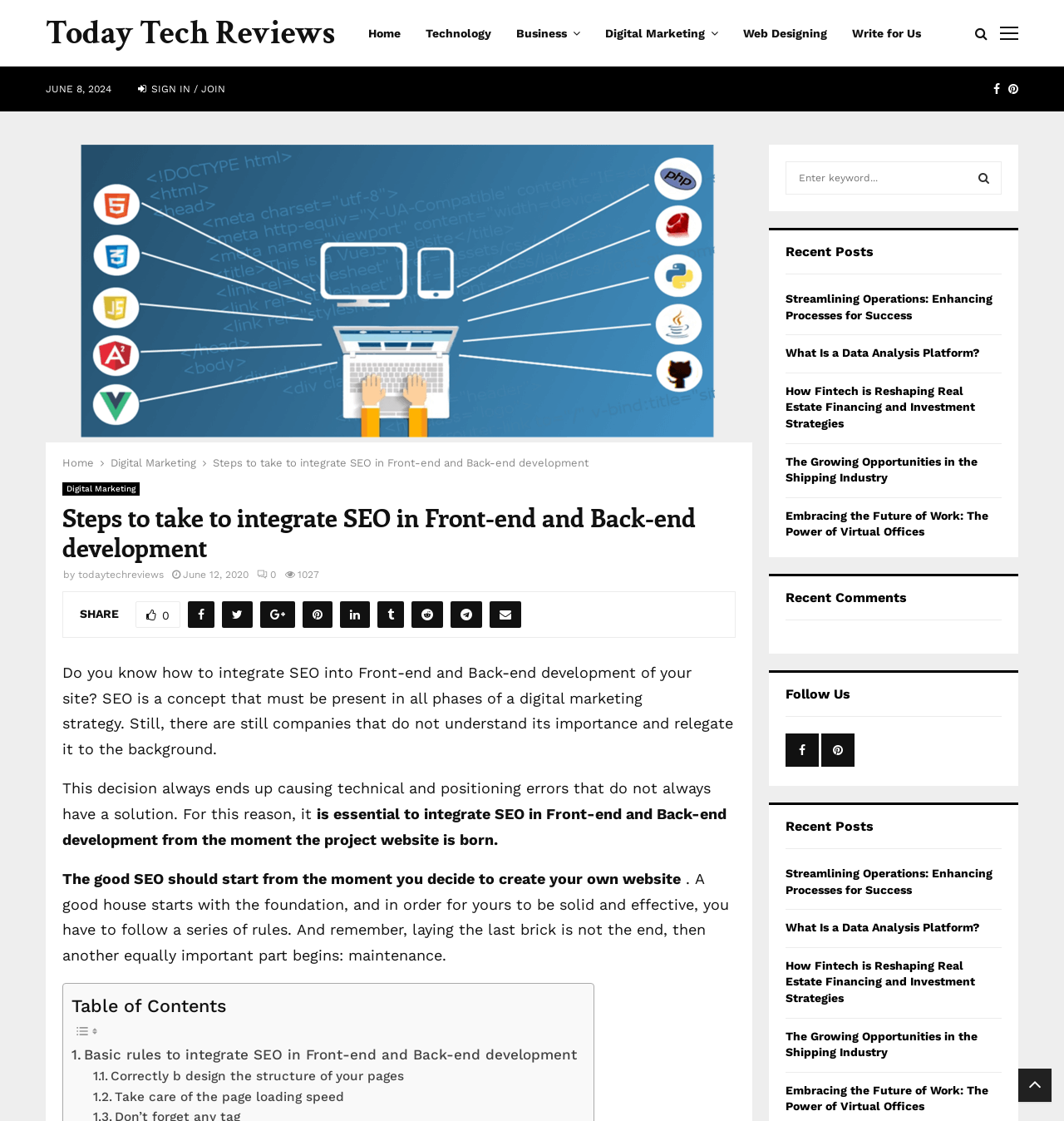Specify the bounding box coordinates of the element's region that should be clicked to achieve the following instruction: "Share the article". The bounding box coordinates consist of four float numbers between 0 and 1, in the format [left, top, right, bottom].

[0.127, 0.536, 0.17, 0.56]